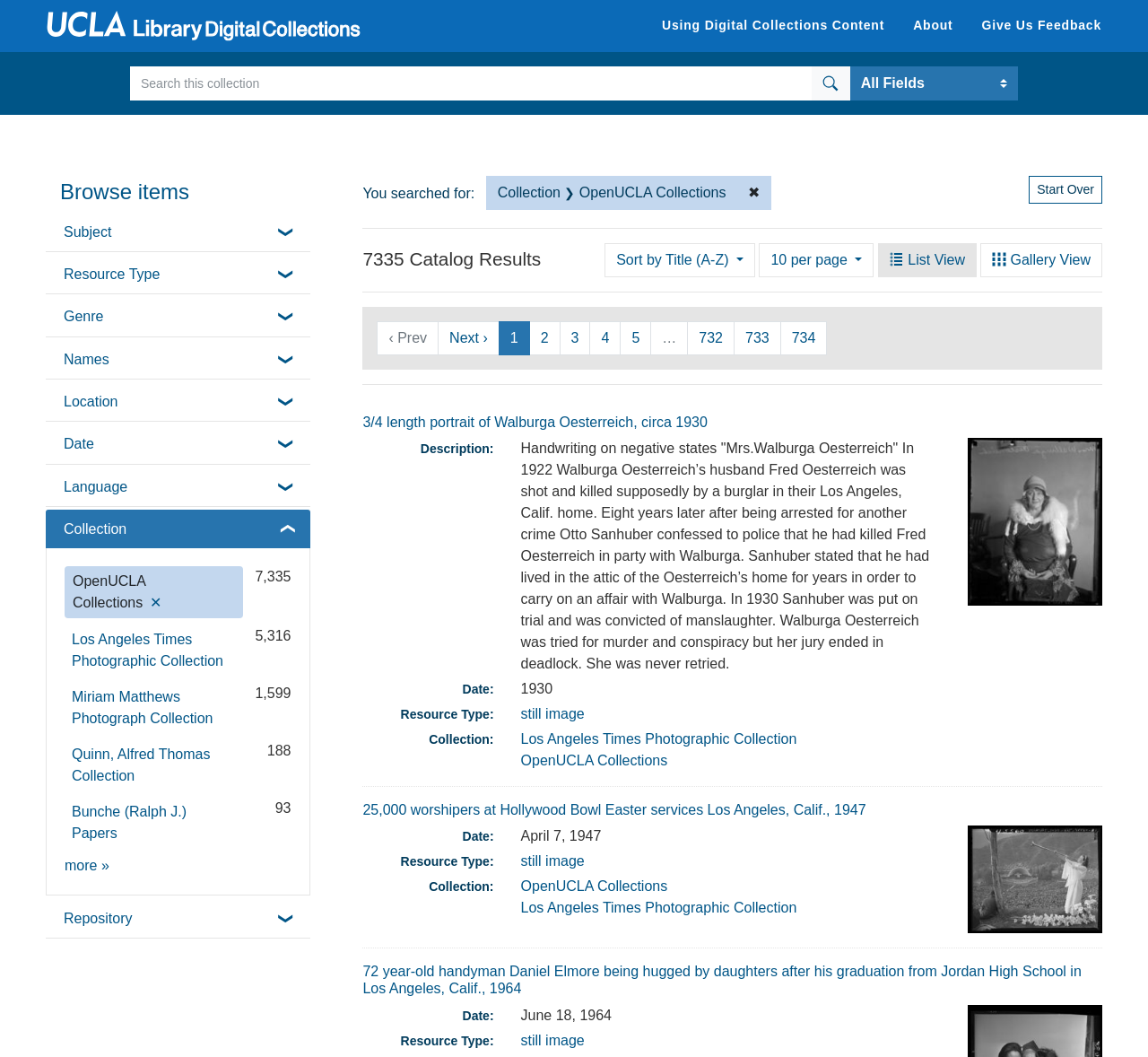What is the current page number?
Provide a detailed and well-explained answer to the question.

I found the answer by looking at the pagination section at the bottom of the webpage, which says 'Current Page, Page 1'.